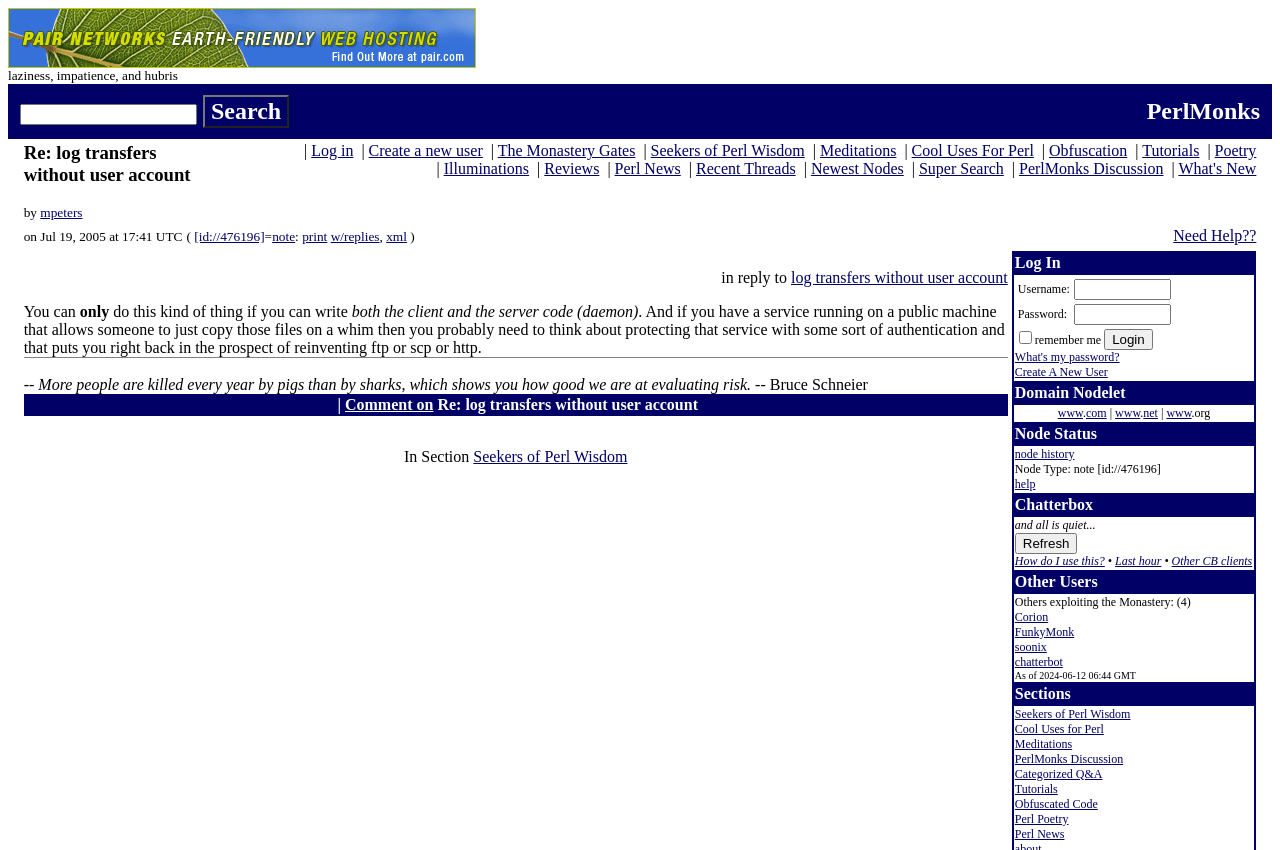Locate the bounding box of the user interface element based on this description: "How do I use this?".

[0.793, 0.651, 0.863, 0.668]